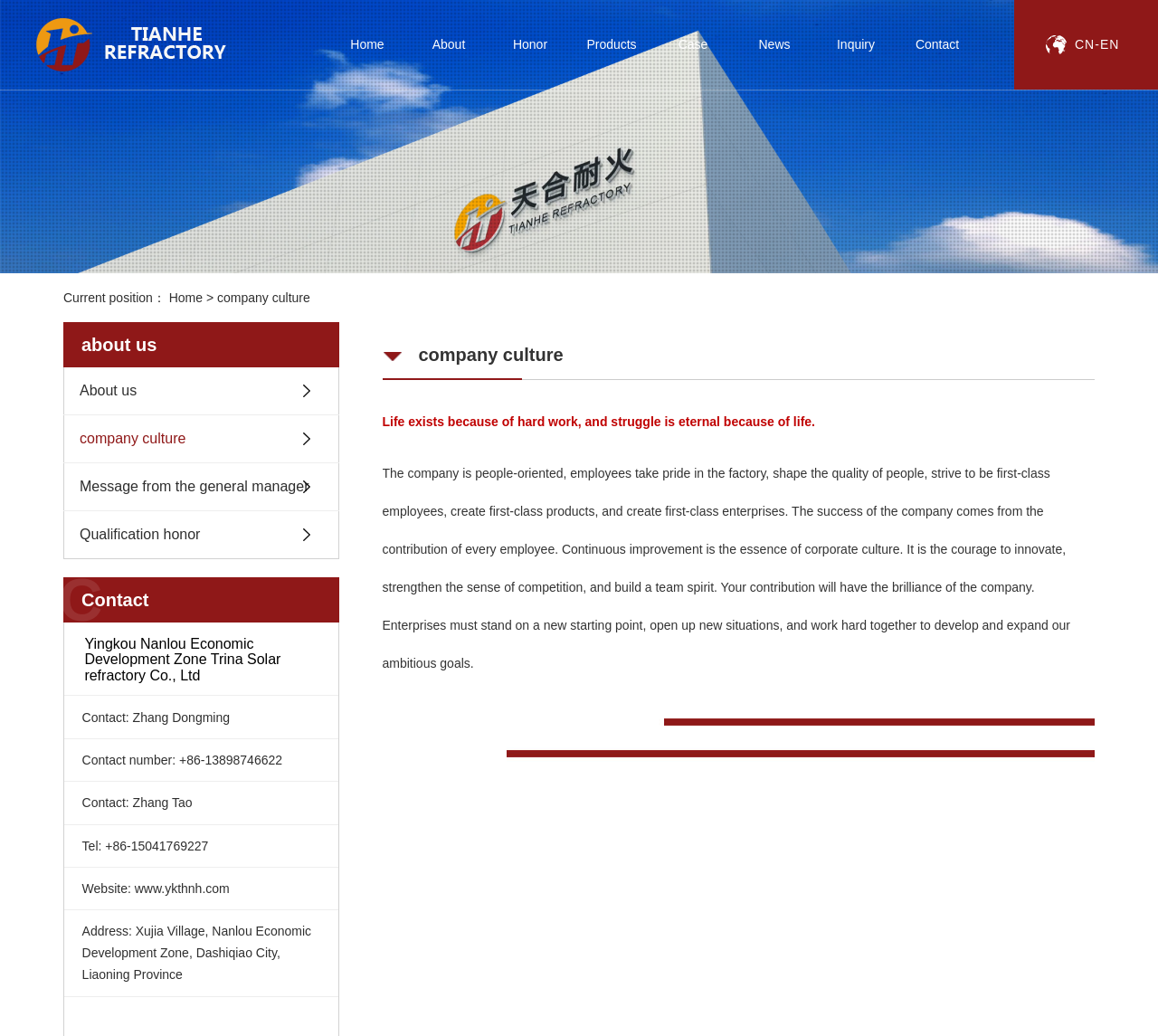Find the bounding box of the element with the following description: "Message from the general manager". The coordinates must be four float numbers between 0 and 1, formatted as [left, top, right, bottom].

[0.055, 0.447, 0.293, 0.493]